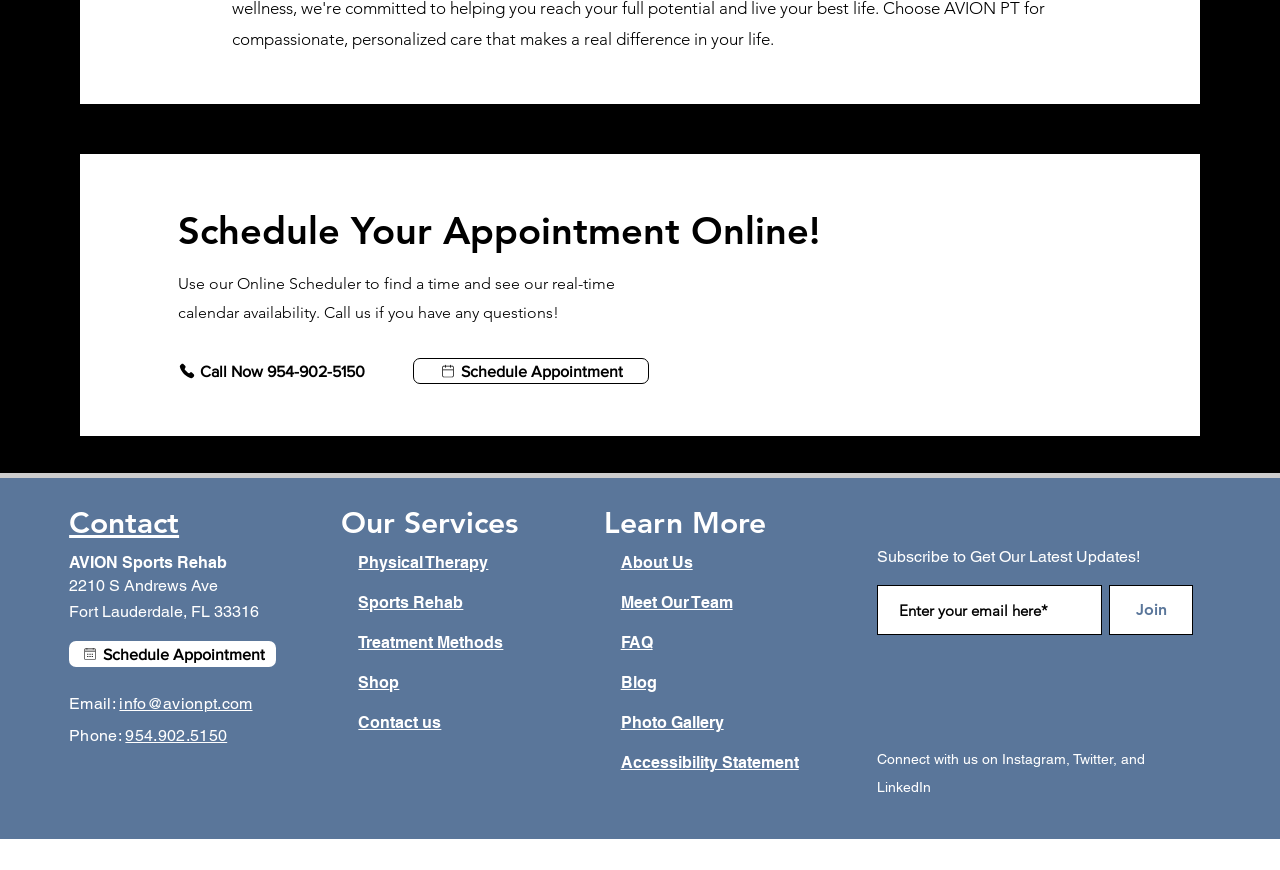What is the email address to contact?
Please answer the question with a single word or phrase, referencing the image.

info@avionpt.com